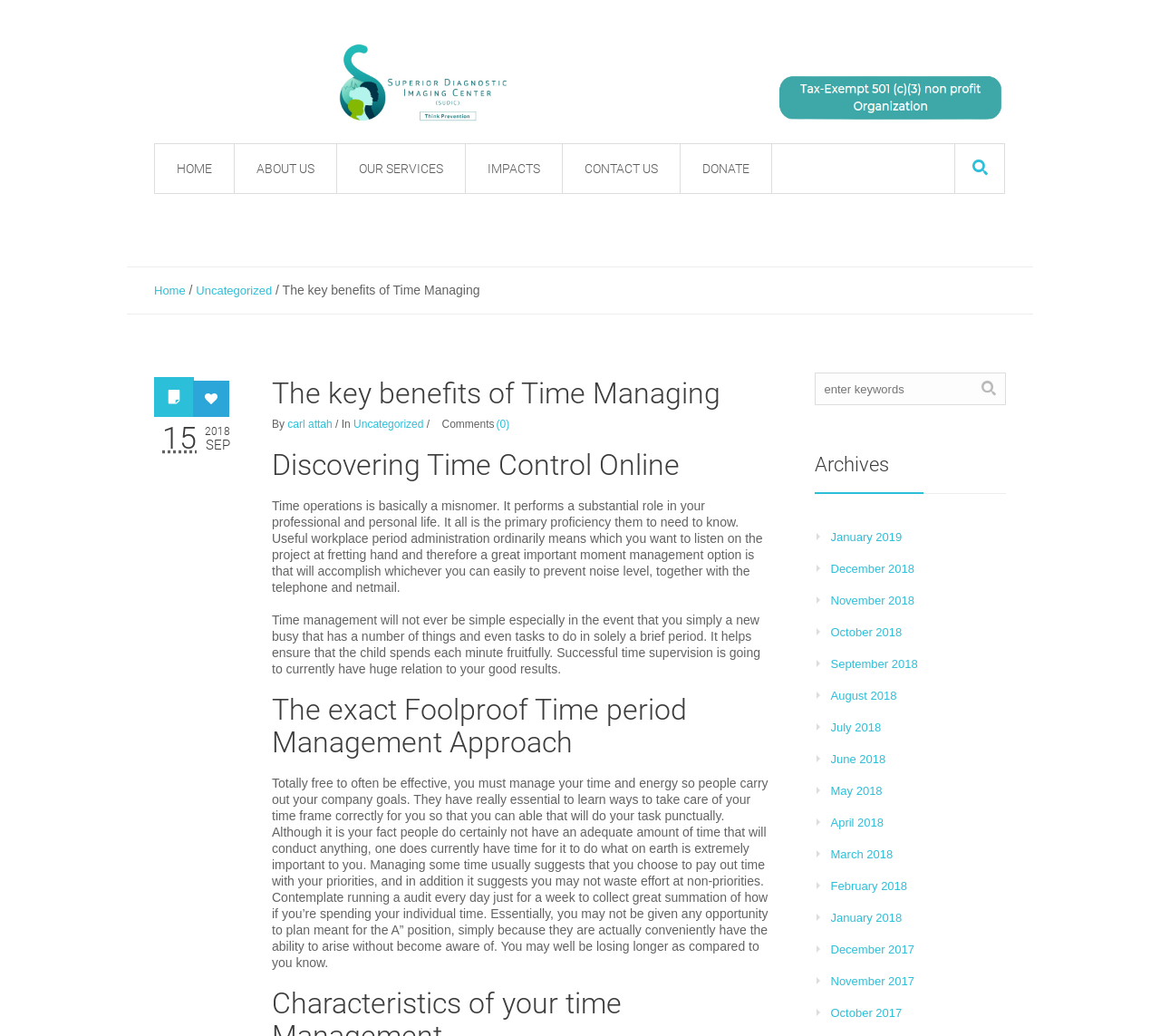Indicate the bounding box coordinates of the clickable region to achieve the following instruction: "Click on the ABOUT US link."

[0.202, 0.138, 0.291, 0.187]